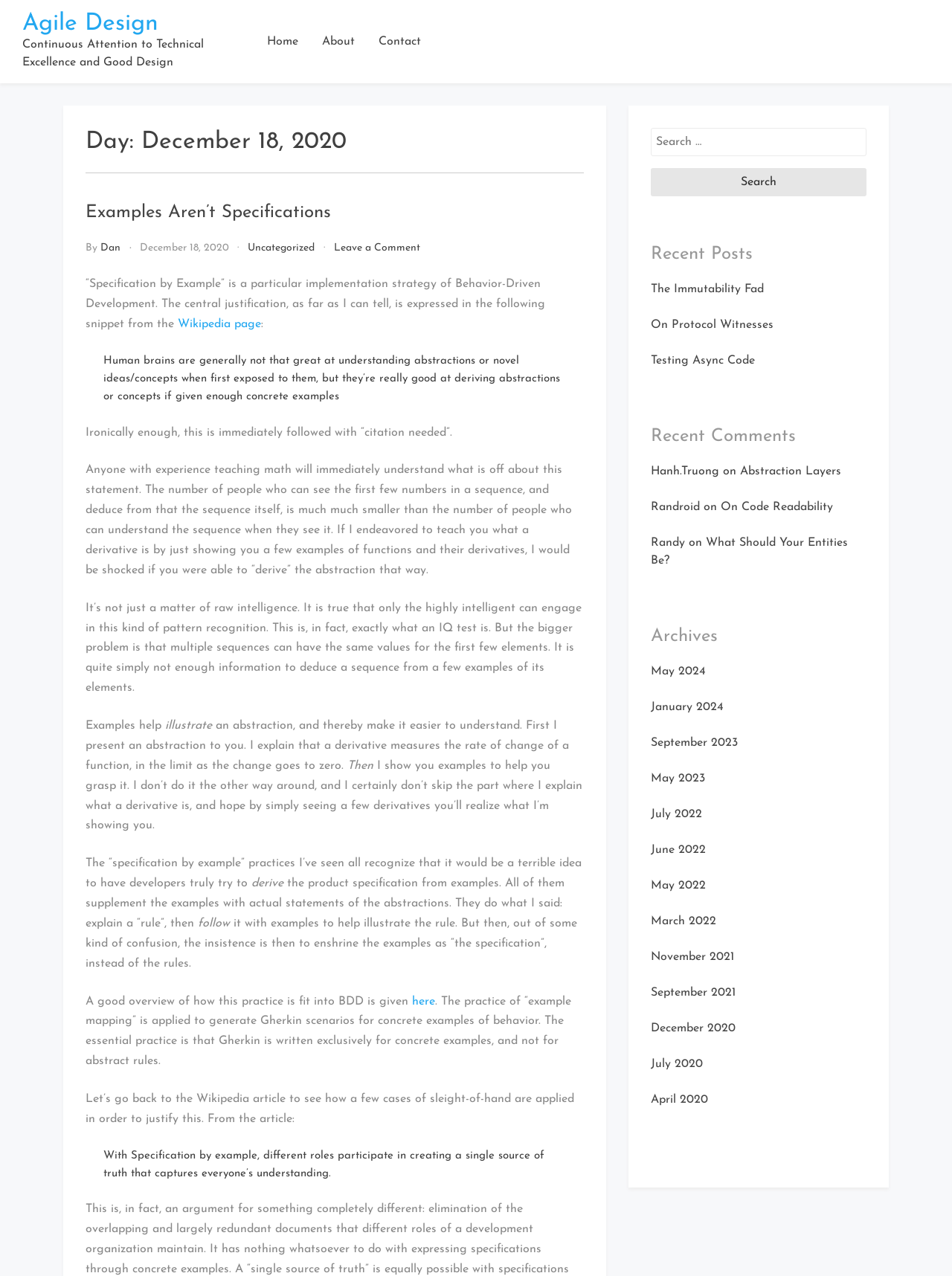Specify the bounding box coordinates for the region that must be clicked to perform the given instruction: "View recent posts".

[0.684, 0.191, 0.91, 0.208]